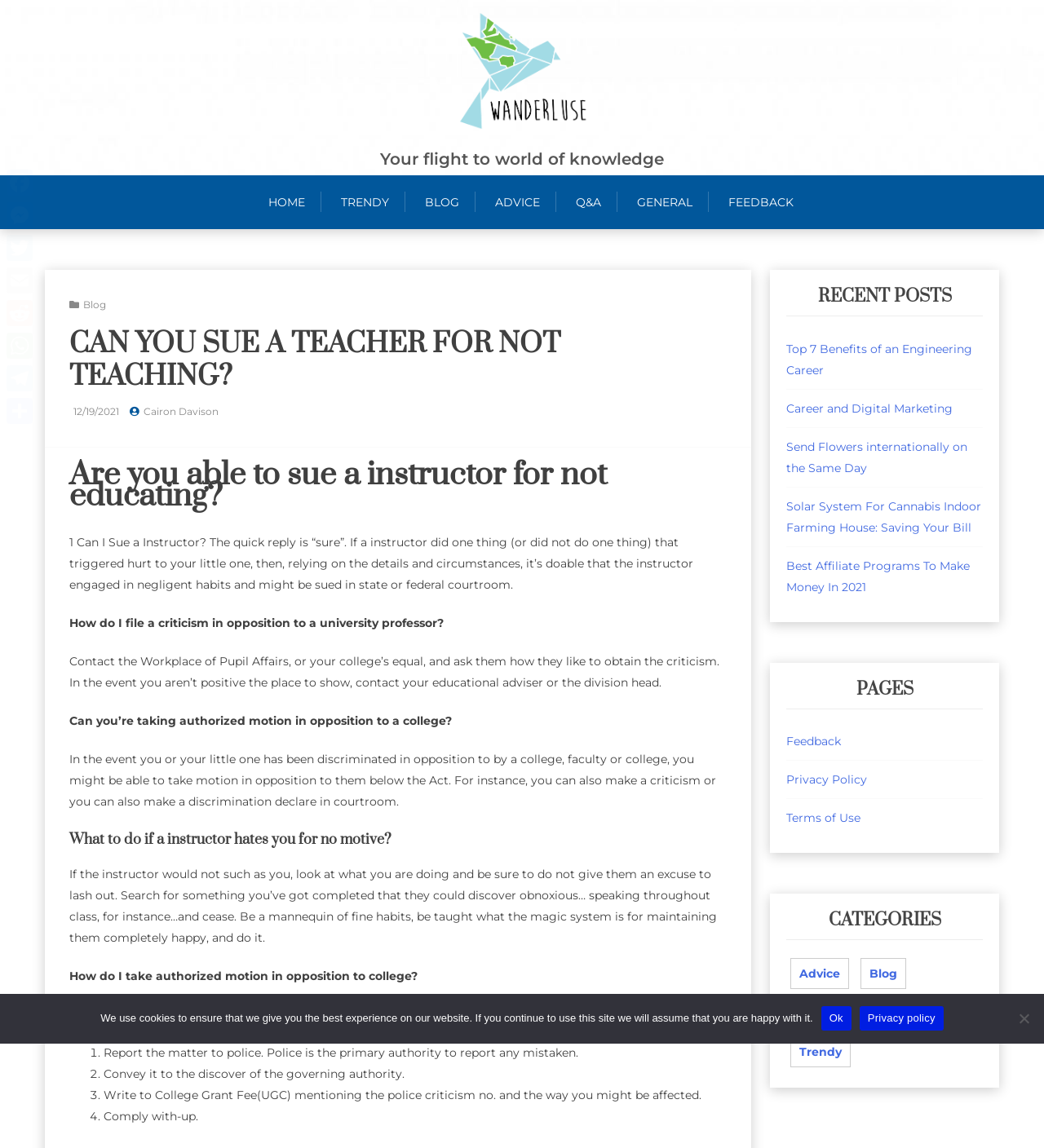Show the bounding box coordinates of the region that should be clicked to follow the instruction: "Read the article 'Can you sue a teacher for not teaching?'."

[0.066, 0.286, 0.696, 0.342]